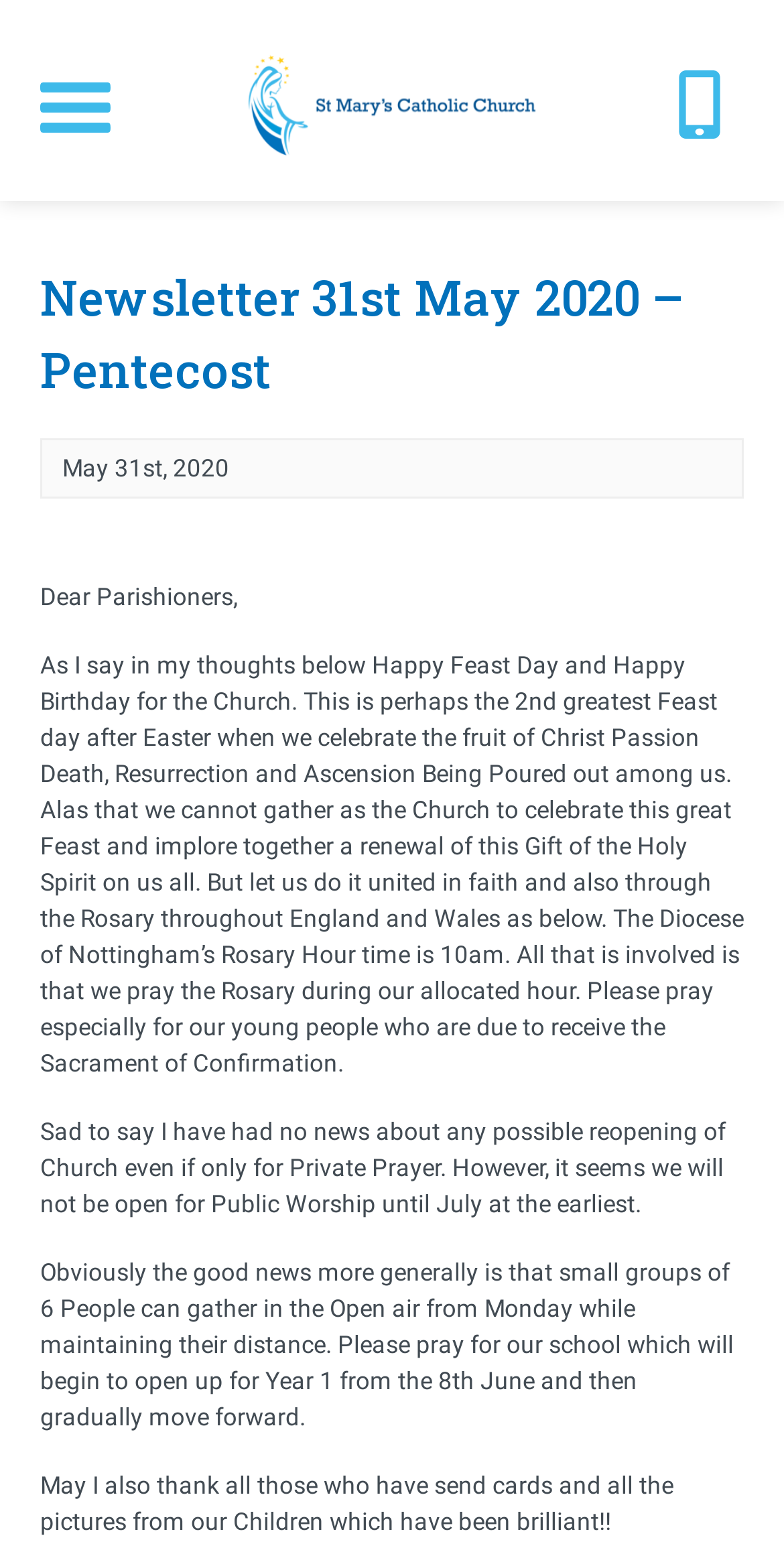Please give a succinct answer to the question in one word or phrase:
What is the year mentioned in the newsletter?

2020